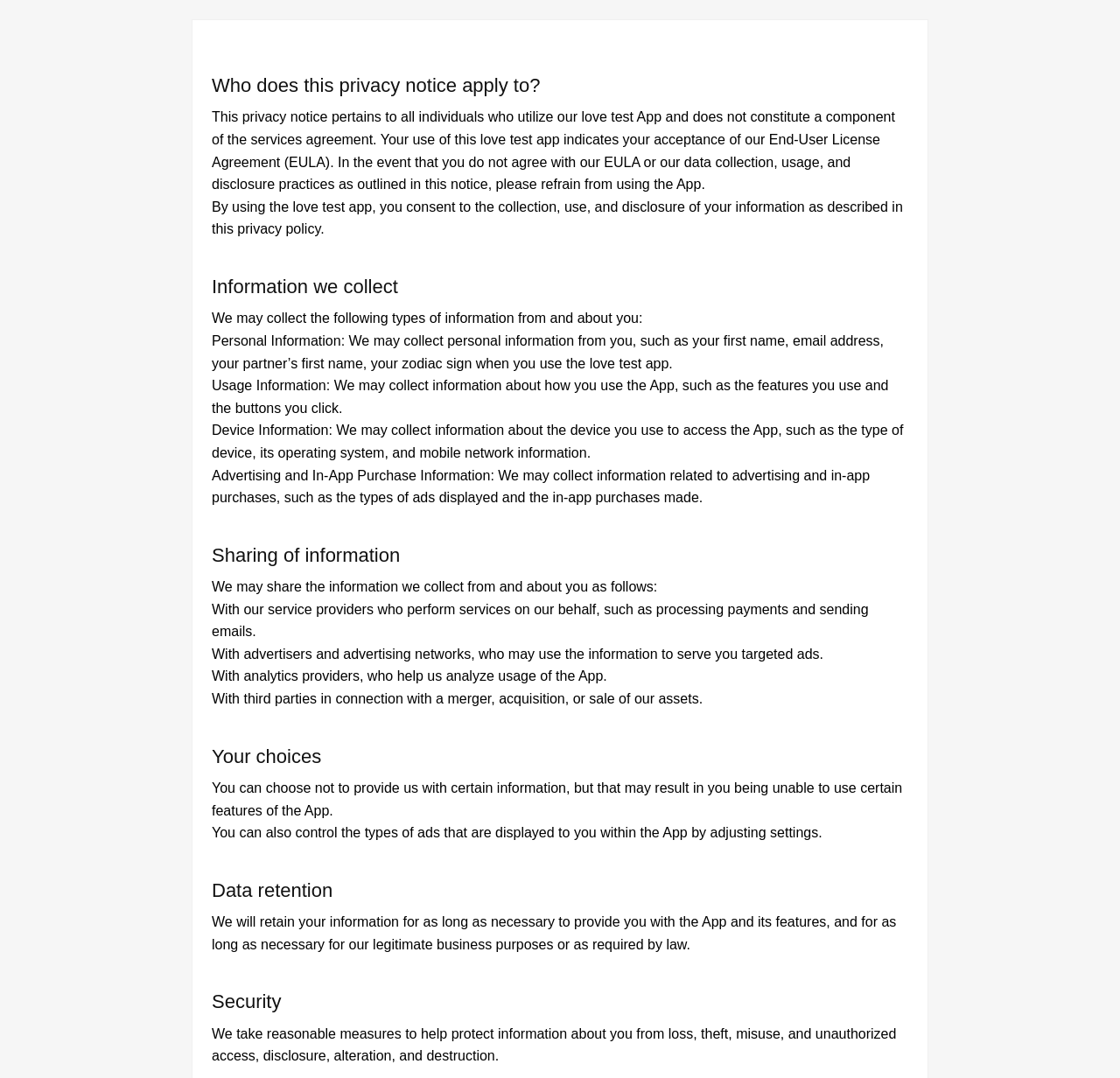Describe every aspect of the webpage in a detailed manner.

This webpage is a privacy policy page, with a clear and organized structure. At the top, there is a heading "Who does this privacy notice apply to?" followed by a series of sections explaining the types of information collected, including personal information, usage information, device information, and advertising and in-app purchase information. 

Below the "Information we collect" section, there are four paragraphs of text explaining each type of information in detail. The text is arranged in a single column, with each paragraph positioned below the previous one.

Next, there is a section titled "Sharing of information", which explains how the collected information may be shared with service providers, advertisers, analytics providers, and third parties in connection with a merger, acquisition, or sale of assets. This section consists of four paragraphs of text, each describing a different type of sharing.

The "Your choices" section follows, which informs users about their options regarding the provision of information and control over the types of ads displayed. This section consists of two paragraphs of text.

The "Data retention" section explains how long the collected information will be retained, and the "Security" section describes the measures taken to protect user information. Each of these sections consists of a single paragraph of text.

Throughout the page, there are a total of five headings, each separating a distinct section of the privacy policy. The text is dense and informative, with no images or other multimedia elements present.